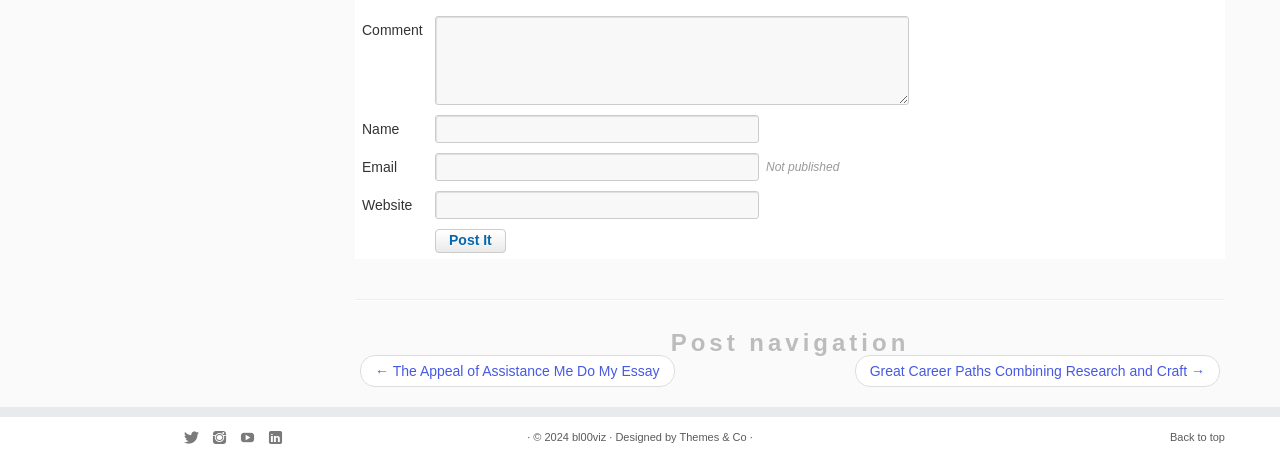Identify the bounding box coordinates of the clickable region necessary to fulfill the following instruction: "Click the Post It button". The bounding box coordinates should be four float numbers between 0 and 1, i.e., [left, top, right, bottom].

[0.34, 0.489, 0.395, 0.541]